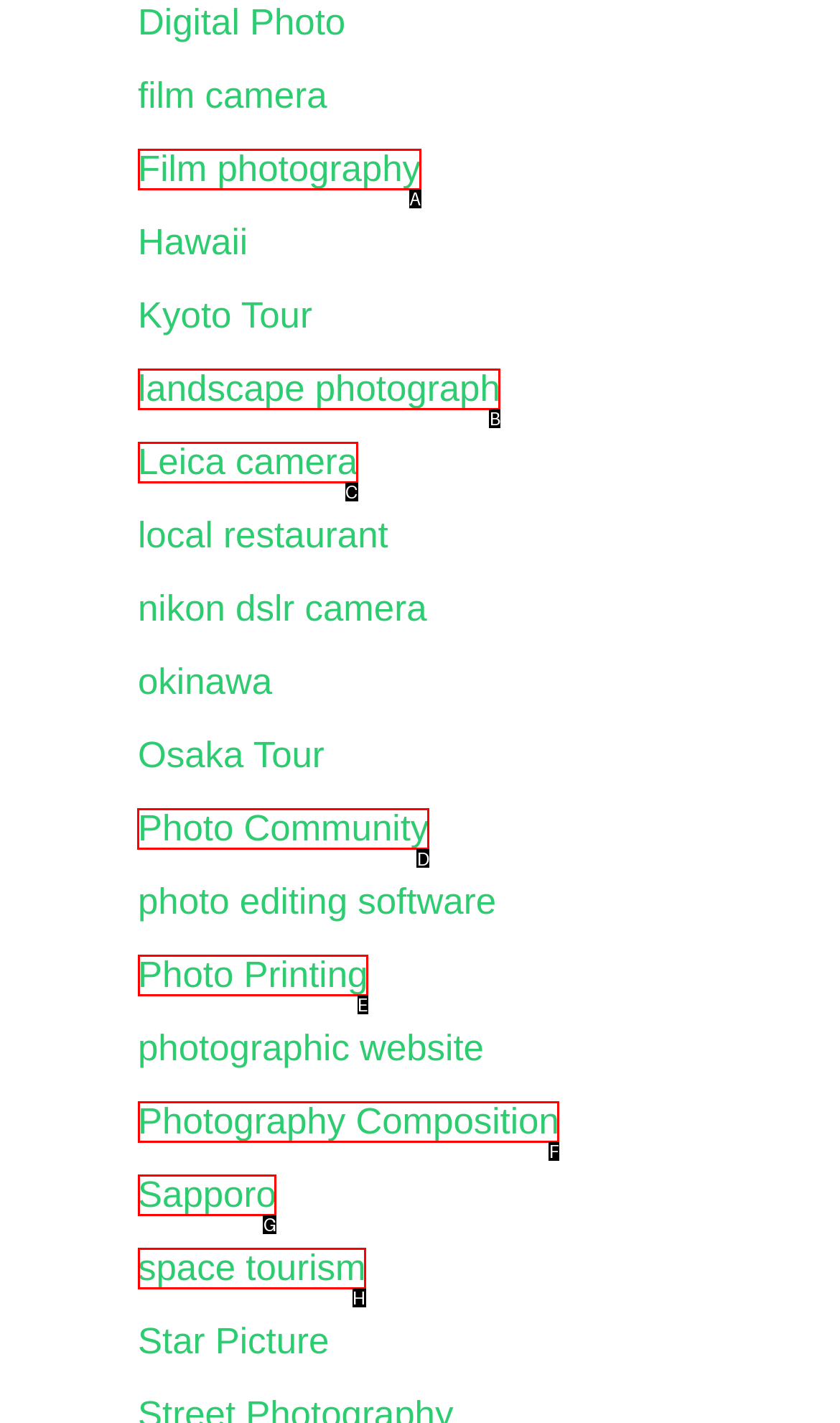Identify the appropriate lettered option to execute the following task: explore Photo Community
Respond with the letter of the selected choice.

D